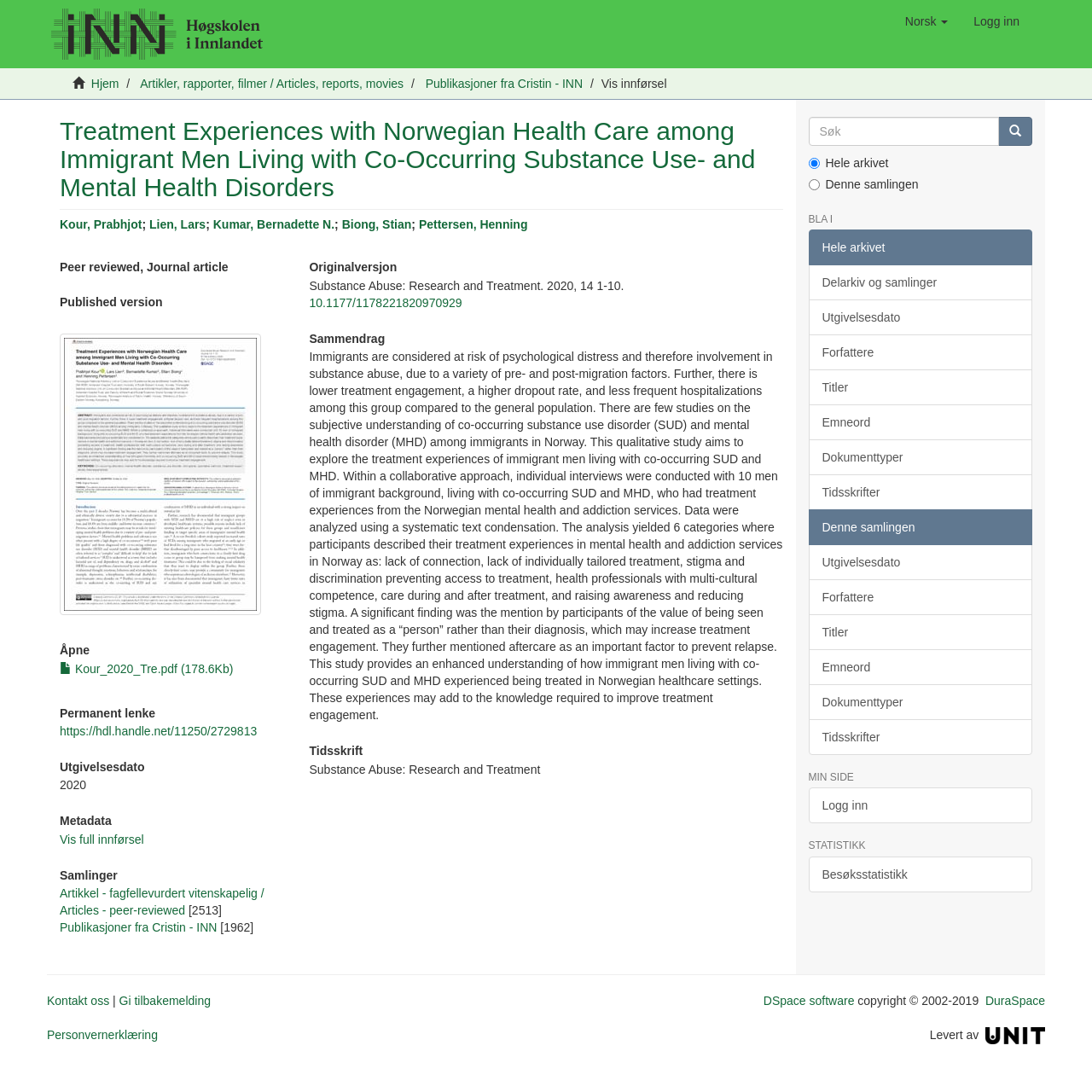Locate the bounding box coordinates of the segment that needs to be clicked to meet this instruction: "Click the 'FHL Rescue Mission' logo".

None